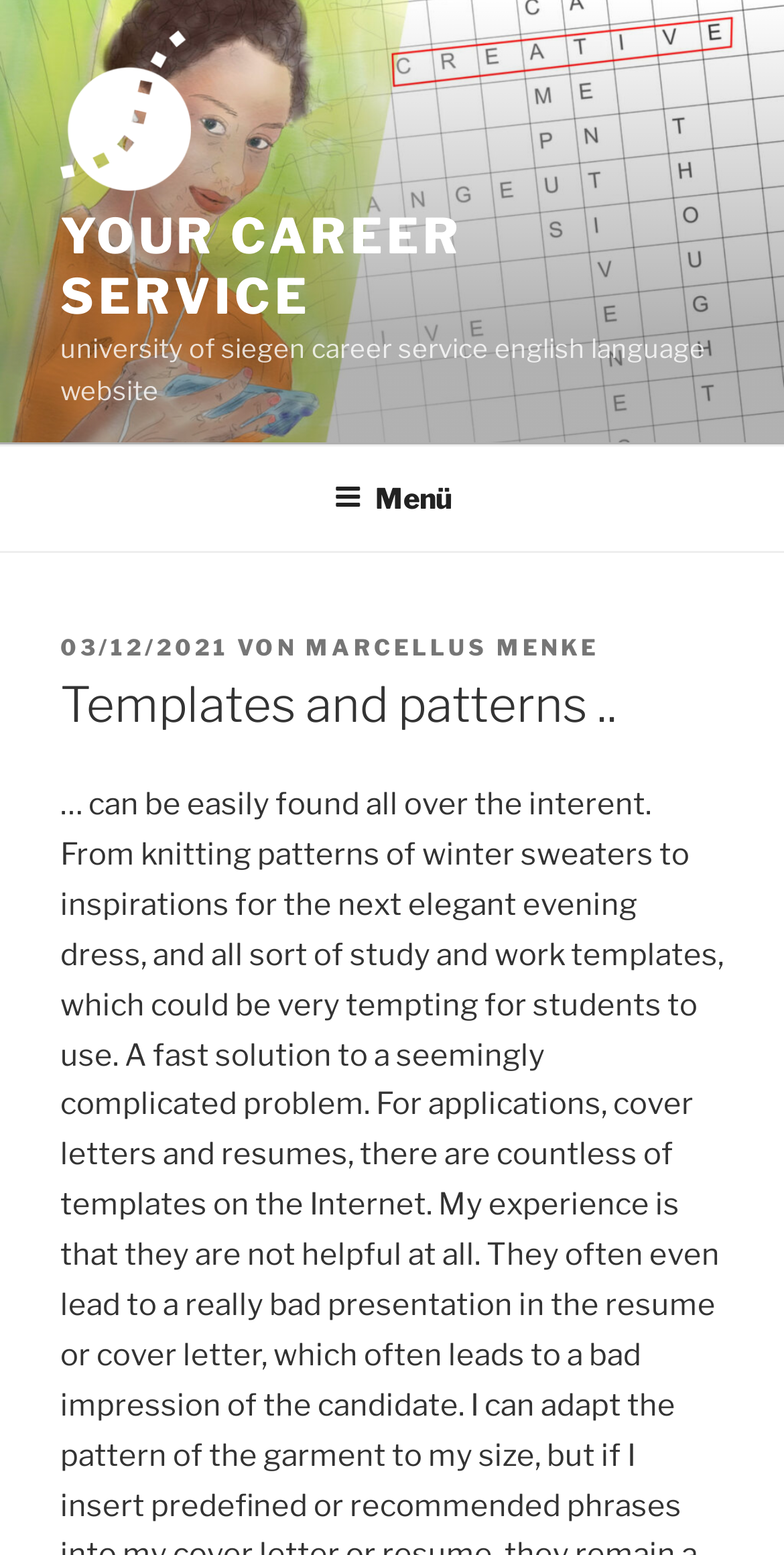Find the bounding box coordinates for the HTML element described in this sentence: "parent_node: YOUR CAREER SERVICE". Provide the coordinates as four float numbers between 0 and 1, in the format [left, top, right, bottom].

[0.077, 0.019, 0.282, 0.133]